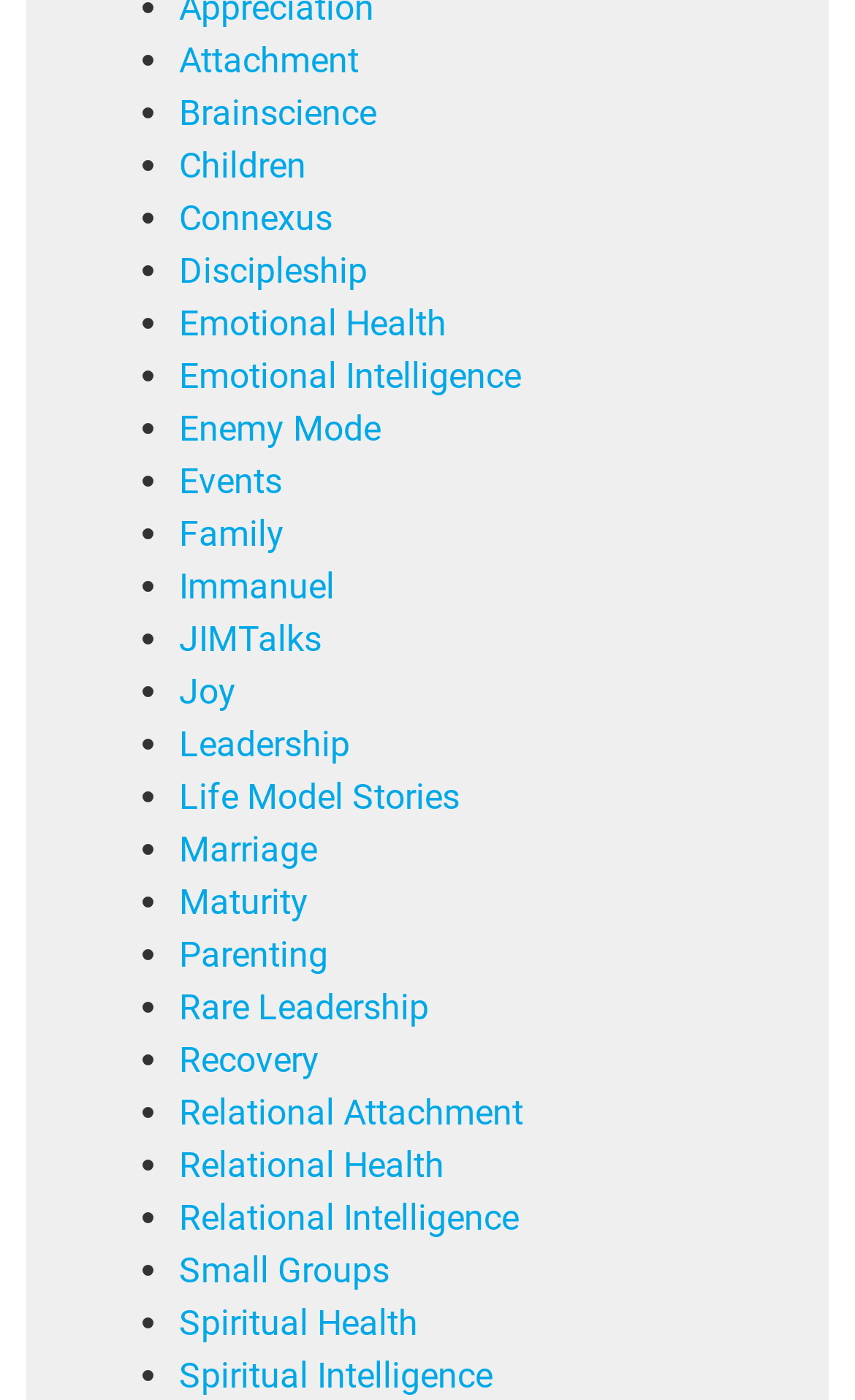Highlight the bounding box coordinates of the element that should be clicked to carry out the following instruction: "Visit Brainscience". The coordinates must be given as four float numbers ranging from 0 to 1, i.e., [left, top, right, bottom].

[0.209, 0.066, 0.44, 0.096]